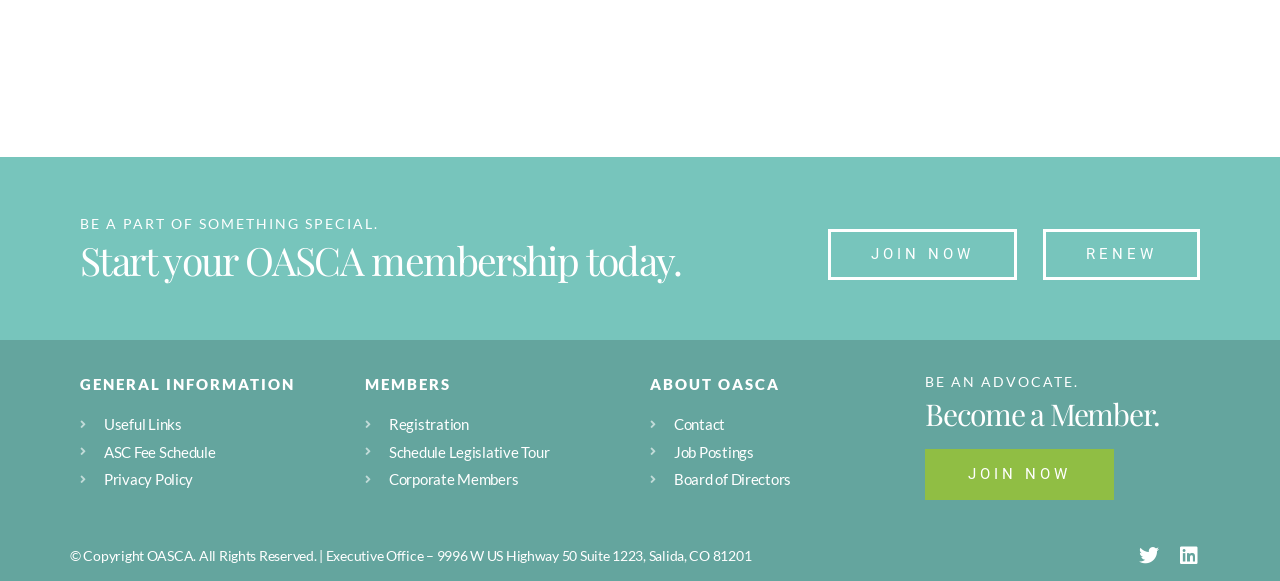Locate the UI element described as follows: "Board of Directors". Return the bounding box coordinates as four float numbers between 0 and 1 in the order [left, top, right, bottom].

[0.508, 0.806, 0.715, 0.845]